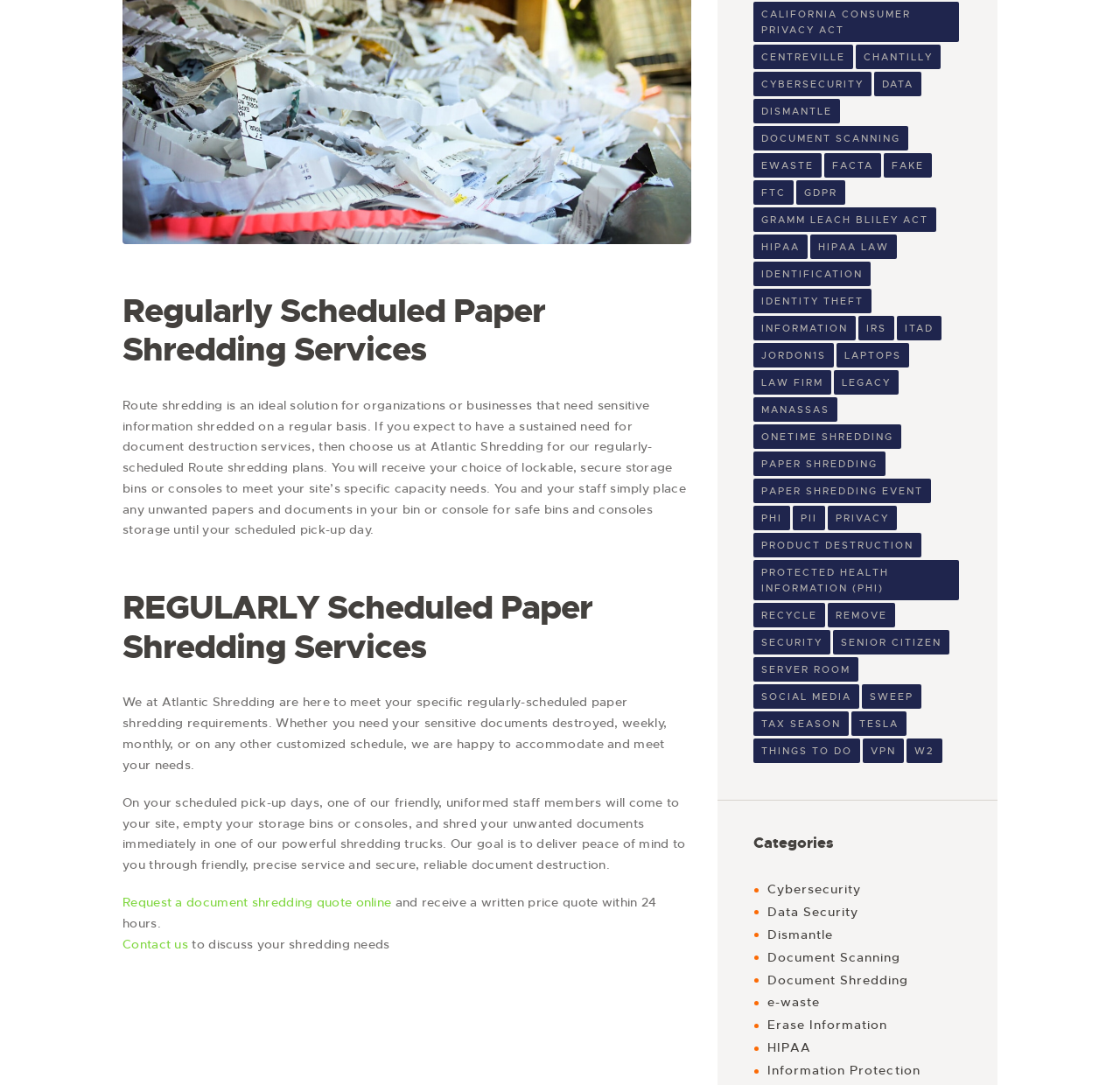For the following element description, predict the bounding box coordinates in the format (top-left x, top-left y, bottom-right x, bottom-right y). All values should be floating point numbers between 0 and 1. Description: things to do

[0.673, 0.681, 0.768, 0.703]